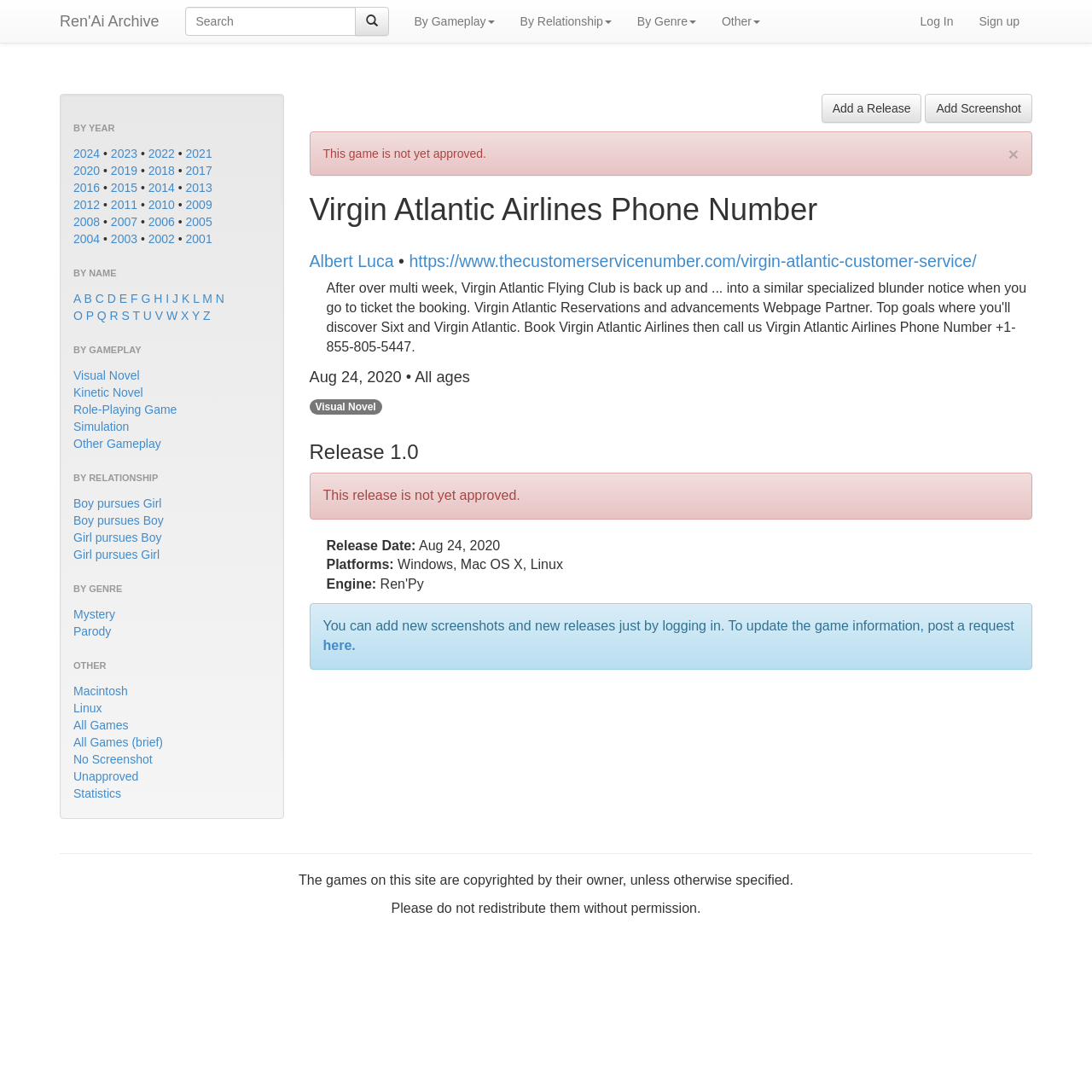Please identify the bounding box coordinates of the clickable region that I should interact with to perform the following instruction: "Sign up for an account". The coordinates should be expressed as four float numbers between 0 and 1, i.e., [left, top, right, bottom].

[0.885, 0.0, 0.945, 0.039]